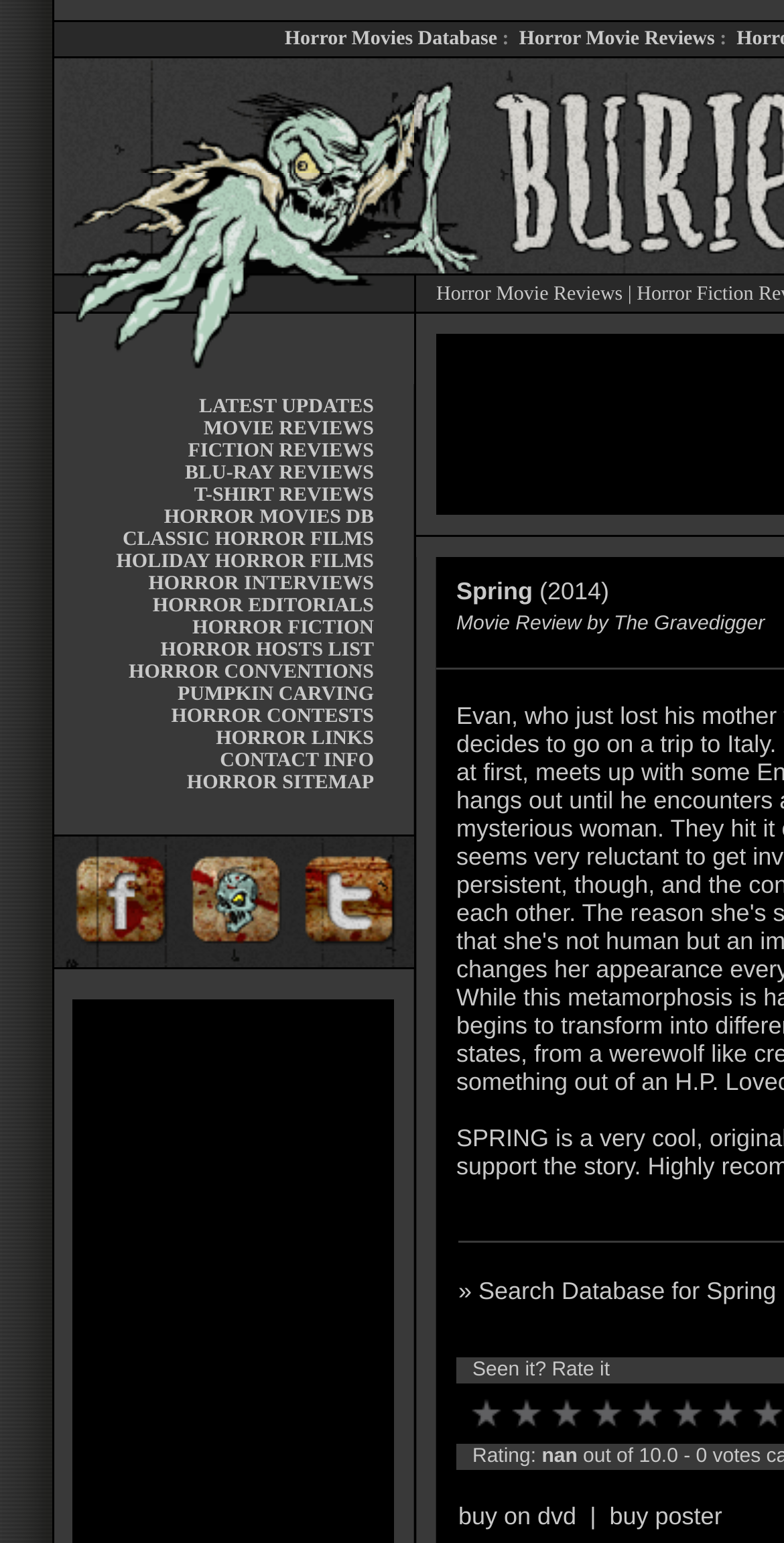Please give a short response to the question using one word or a phrase:
What type of movies are reviewed on this website?

Horror and Science Fiction